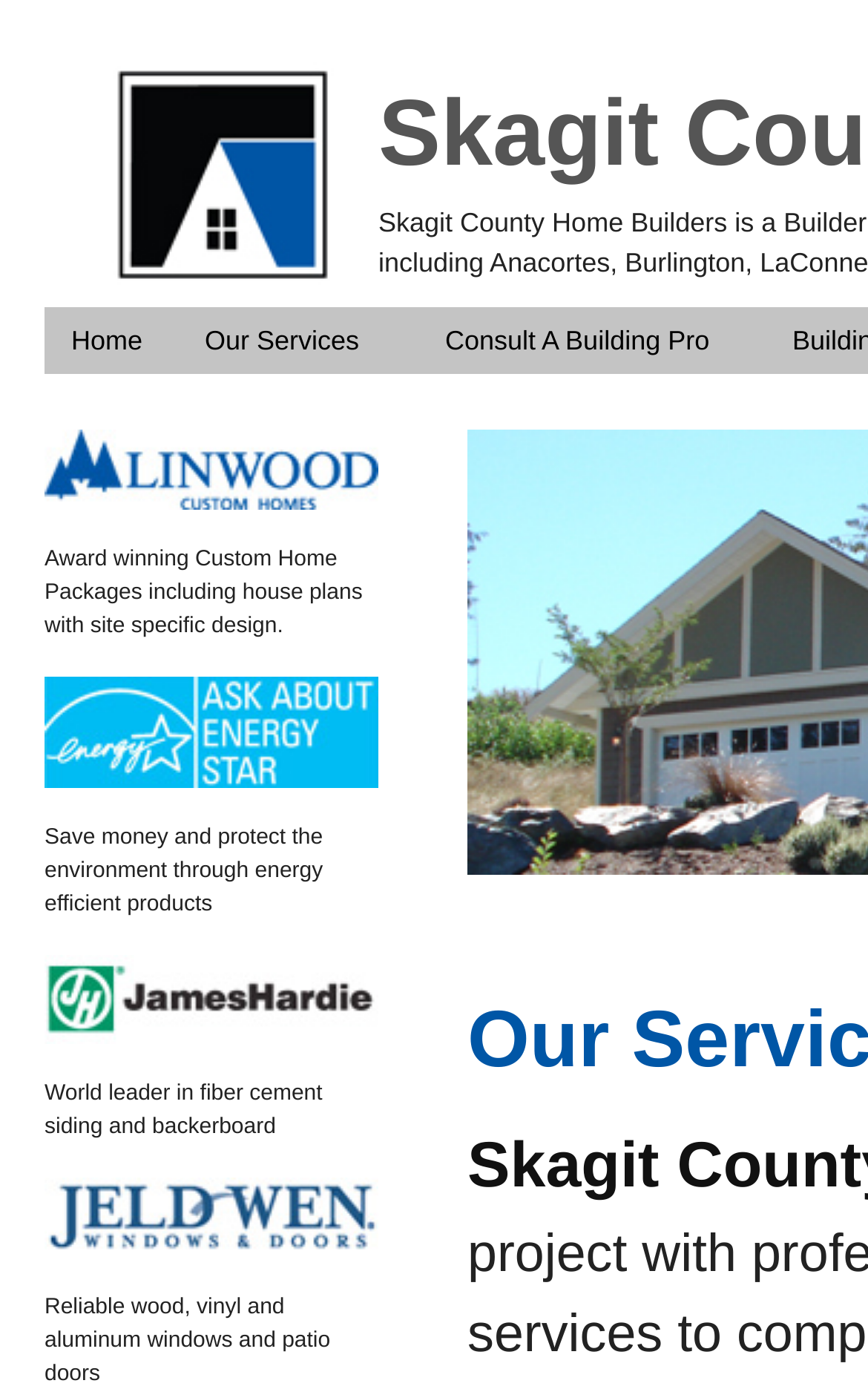What is the name of the first service?
Please give a detailed and thorough answer to the question, covering all relevant points.

I looked at the first link under the 'Our Services' section, which has an image and a description, and the text associated with it is 'Linwood Custom Homes - Custom home packages including house plans'.